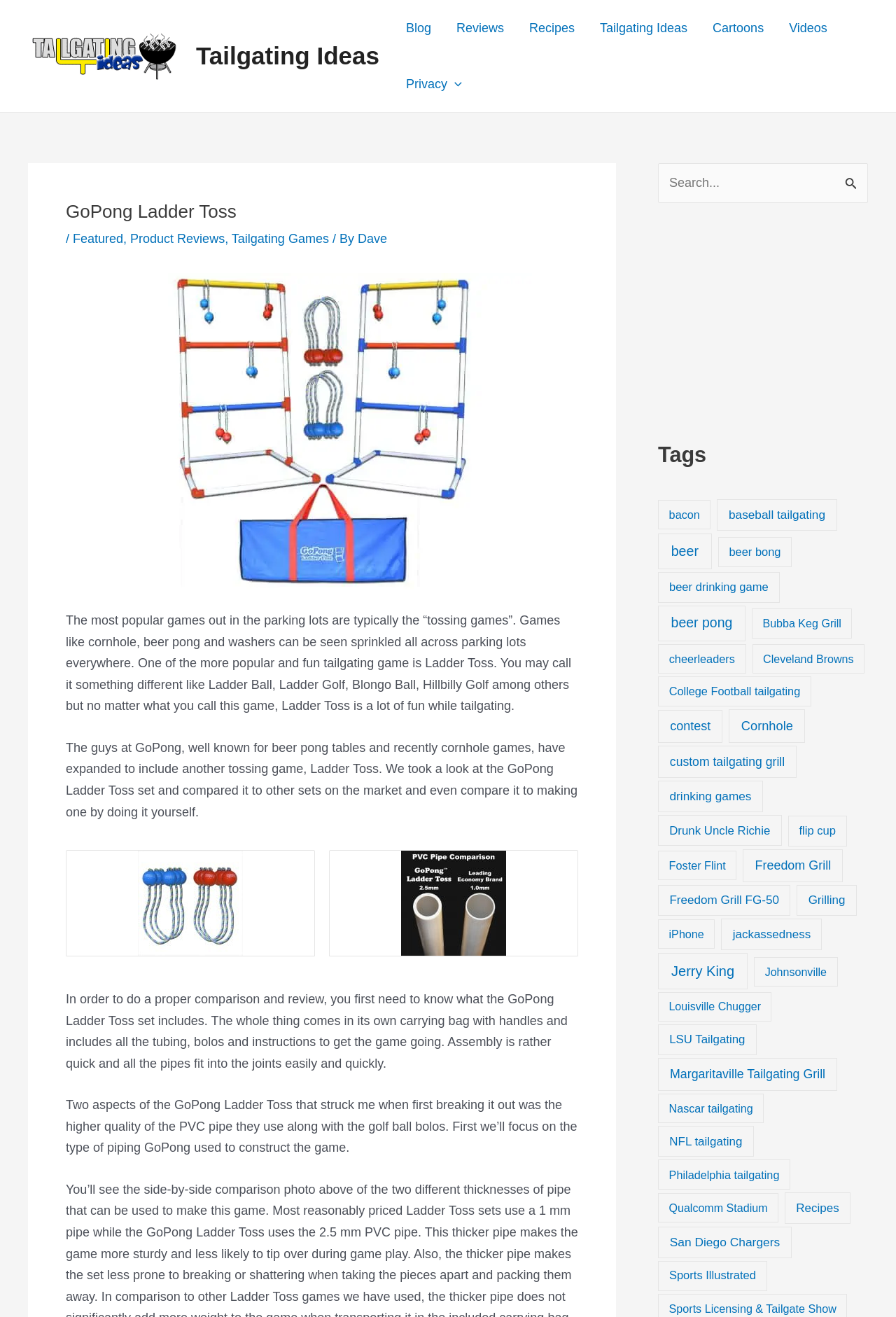Describe the entire webpage, focusing on both content and design.

This webpage is a review of the GoPong Ladder Toss game, specifically focusing on its features and quality. At the top of the page, there is a navigation menu with links to various sections of the website, including "Blog", "Reviews", "Recipes", and more. Below the navigation menu, there is a header section with the title "GoPong Ladder Toss Review | Tailgating Ideas" and a link to "Tailgating Ideas" with an accompanying image.

The main content of the page is divided into several sections. The first section introduces the concept of Ladder Toss and its popularity in tailgating games. There is a large image of the GoPong Ladder Toss set, accompanied by a detailed description of the game's components and assembly process.

The next section compares the GoPong Ladder Toss set to other similar products on the market, highlighting its higher-quality PVC pipes and golf ball bolos. There are two images, one showing the GoPong Ladder Bolos and another comparing the PVC pipes used in the game.

The page also features a search bar and a section with tags, which include various keywords related to tailgating, beer, and sports teams. There are 26 tags in total, each with a link to a relevant page on the website.

Throughout the page, there are several links to other articles and reviews on the website, as well as images and figures that illustrate the points being made in the text. Overall, the page is well-organized and easy to navigate, with a clear focus on providing a detailed review of the GoPong Ladder Toss game.